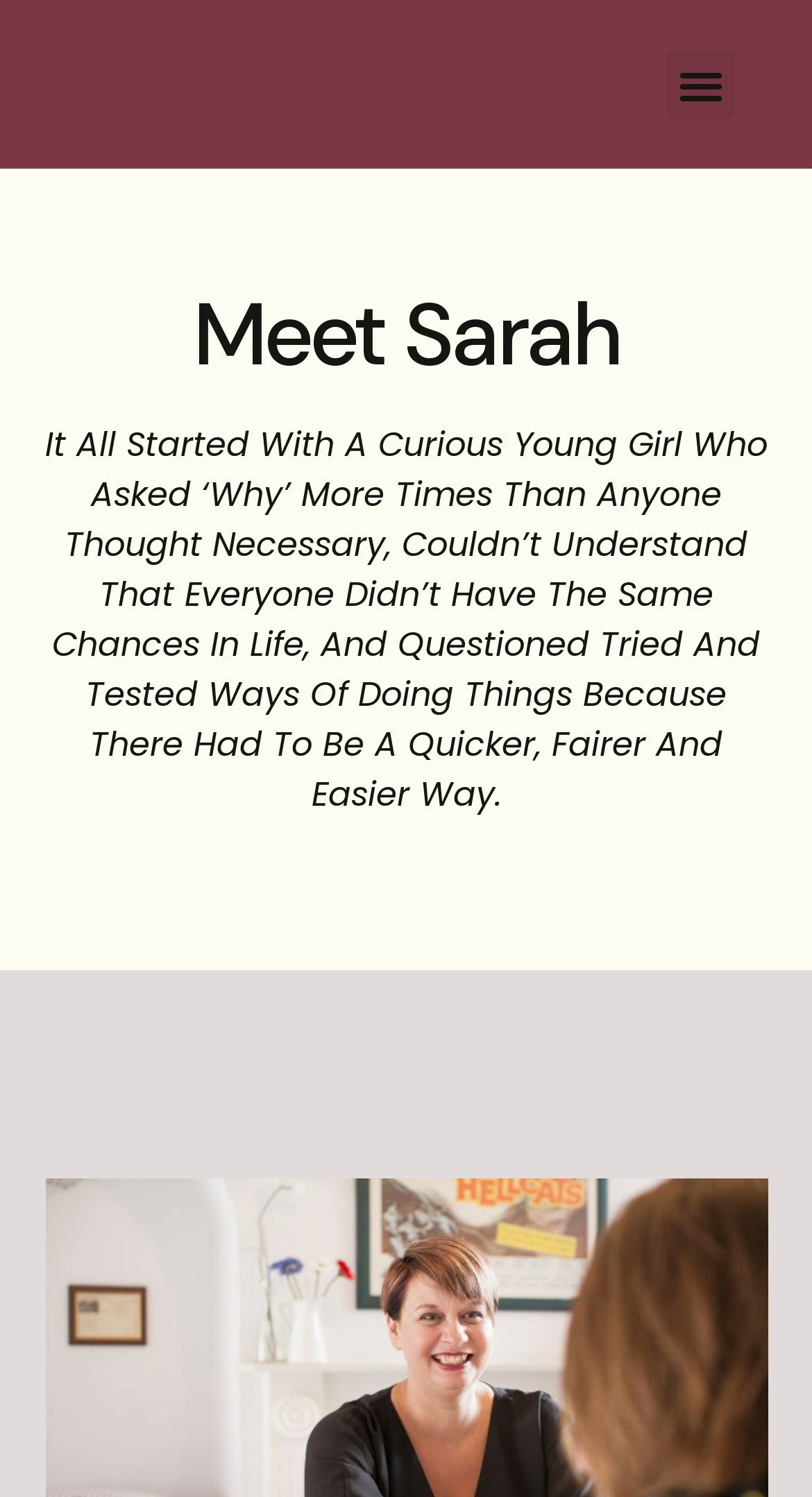Extract the bounding box of the UI element described as: "Menu".

[0.821, 0.033, 0.906, 0.079]